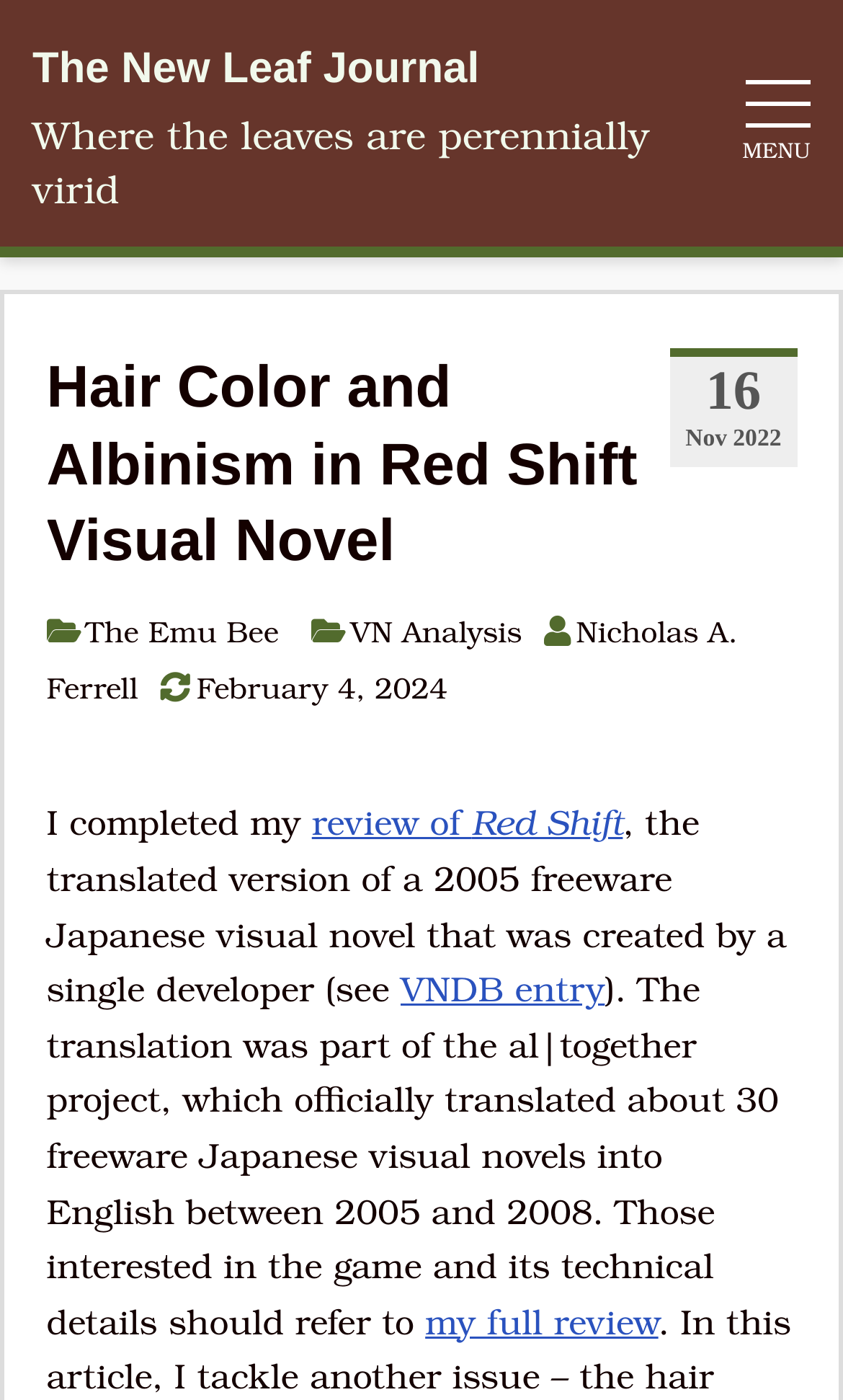Extract the primary heading text from the webpage.

Hair Color and Albinism in Red Shift Visual Novel